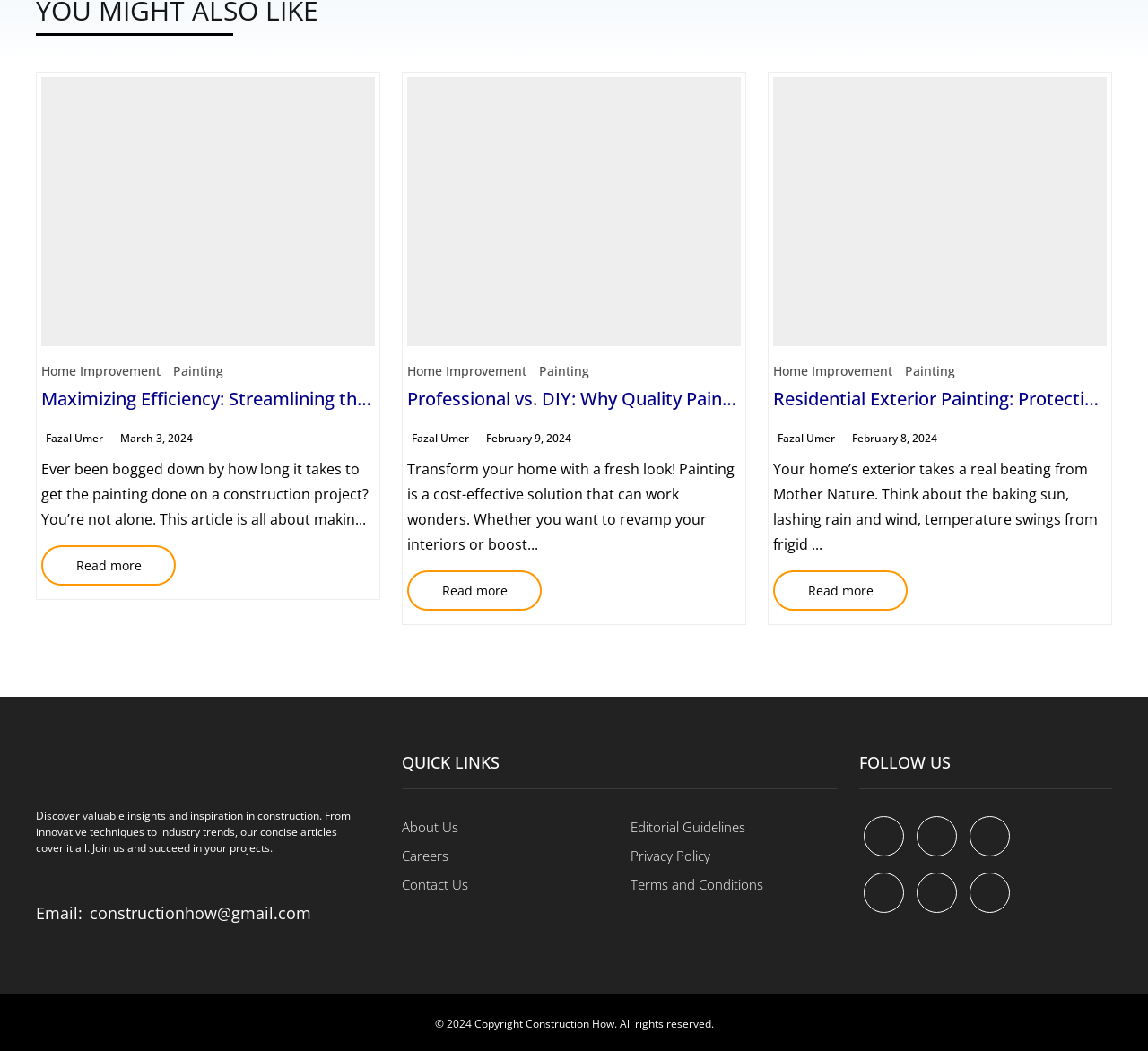What is the email address provided on the webpage?
Refer to the image and provide a one-word or short phrase answer.

constructionhow@gmail.com